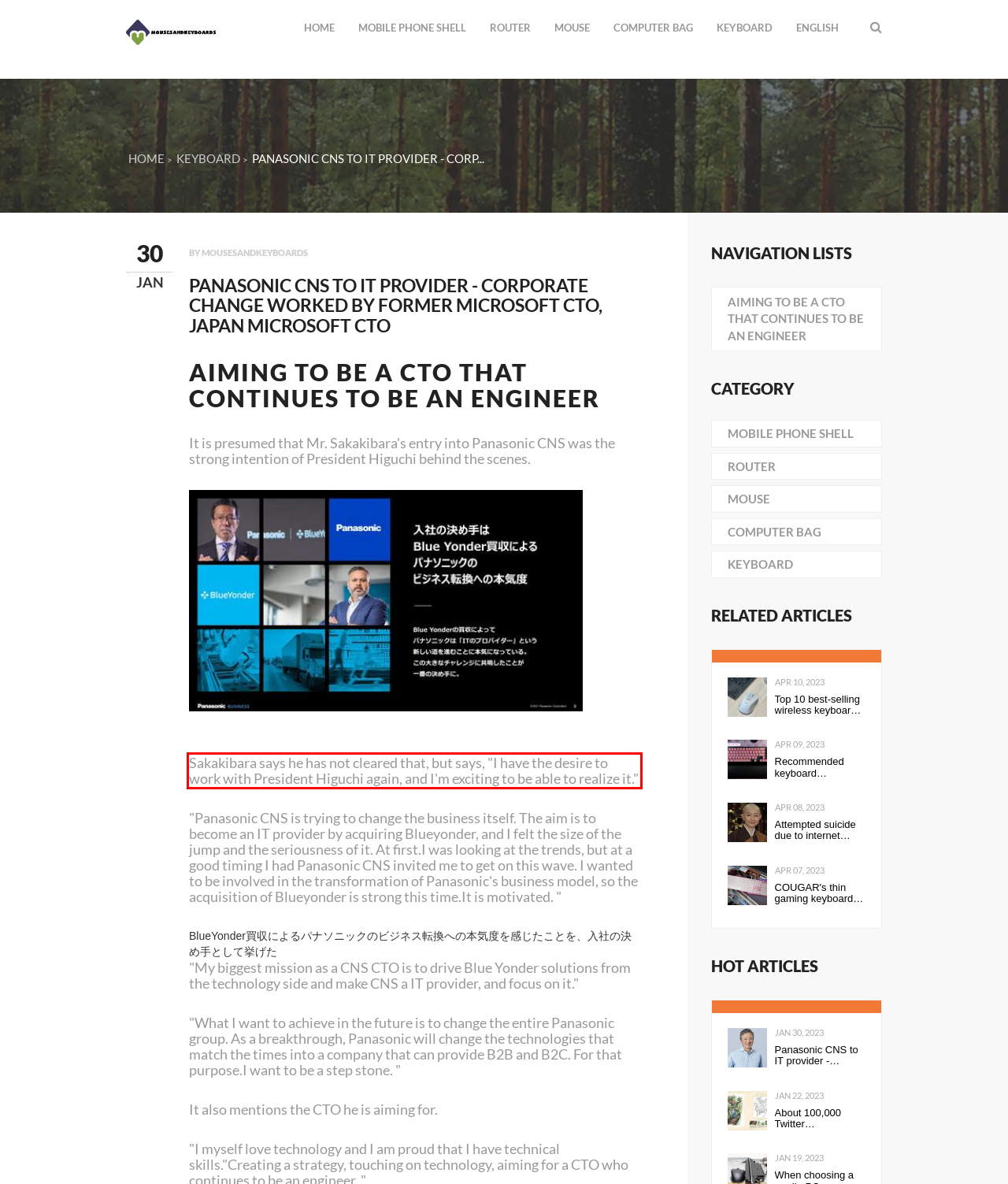Within the screenshot of the webpage, there is a red rectangle. Please recognize and generate the text content inside this red bounding box.

Sakakibara says he has not cleared that, but says, "I have the desire to work with President Higuchi again, and I'm exciting to be able to realize it."